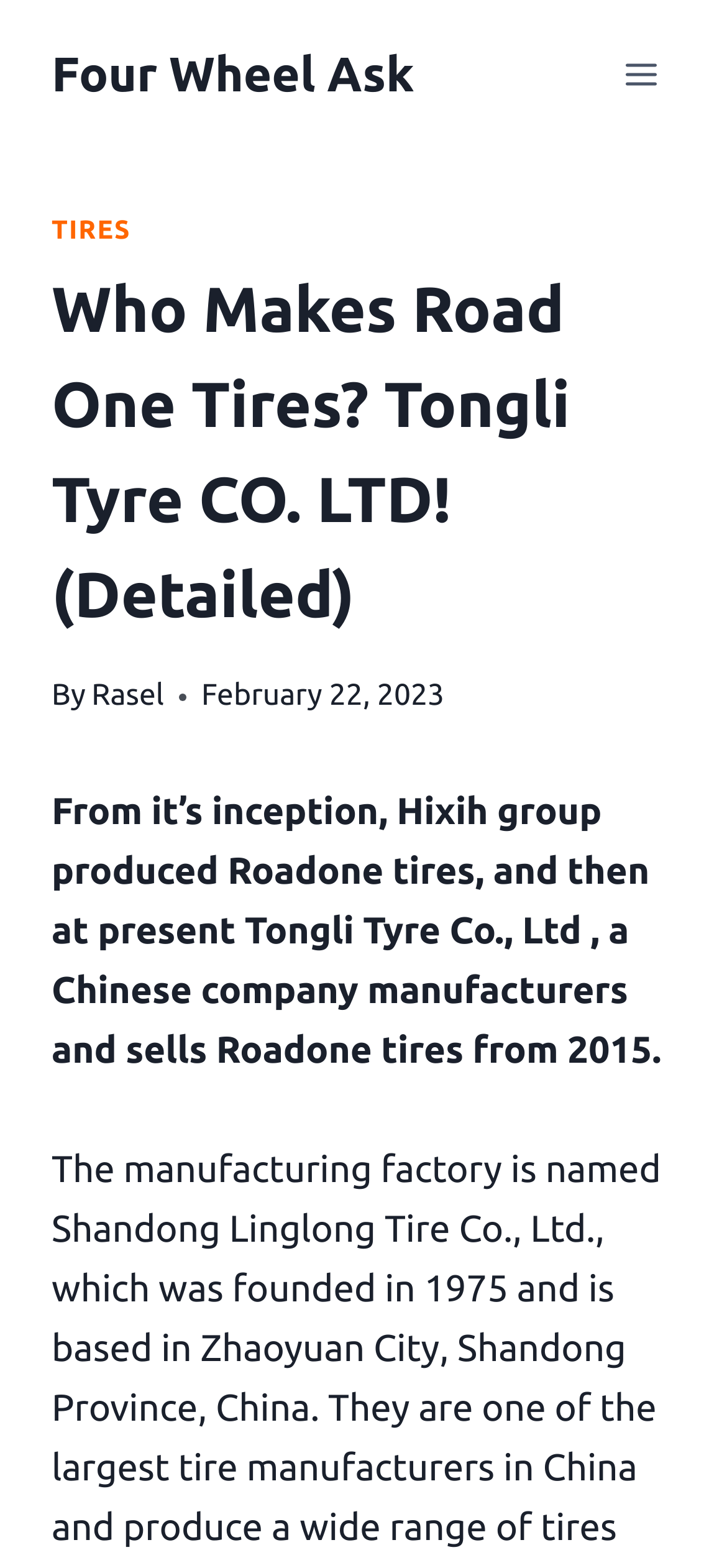Give an in-depth explanation of the webpage layout and content.

The webpage is about Roadone tires, specifically discussing who manufactures them. At the top left, there is a link to "Four Wheel Ask" and a button to "Open menu" at the top right. Below these elements, there is a header section that spans the entire width of the page. Within this header, there are several elements, including a link to "TIRES" at the top left, a heading that reads "Who Makes Road One Tires? Tongli Tyre CO. LTD! (Detailed)" in the middle, and a section with text "By Rasel" at the bottom left, accompanied by a timestamp "February 22, 2023" to its right.

Below the header section, there is a block of text that summarizes the content of the page, stating that Hixih group initially produced Roadone tires, and currently, Tongli Tyre Co., Ltd, a Chinese company, manufactures and sells Roadone tires since 2015. This text block takes up most of the page's width.